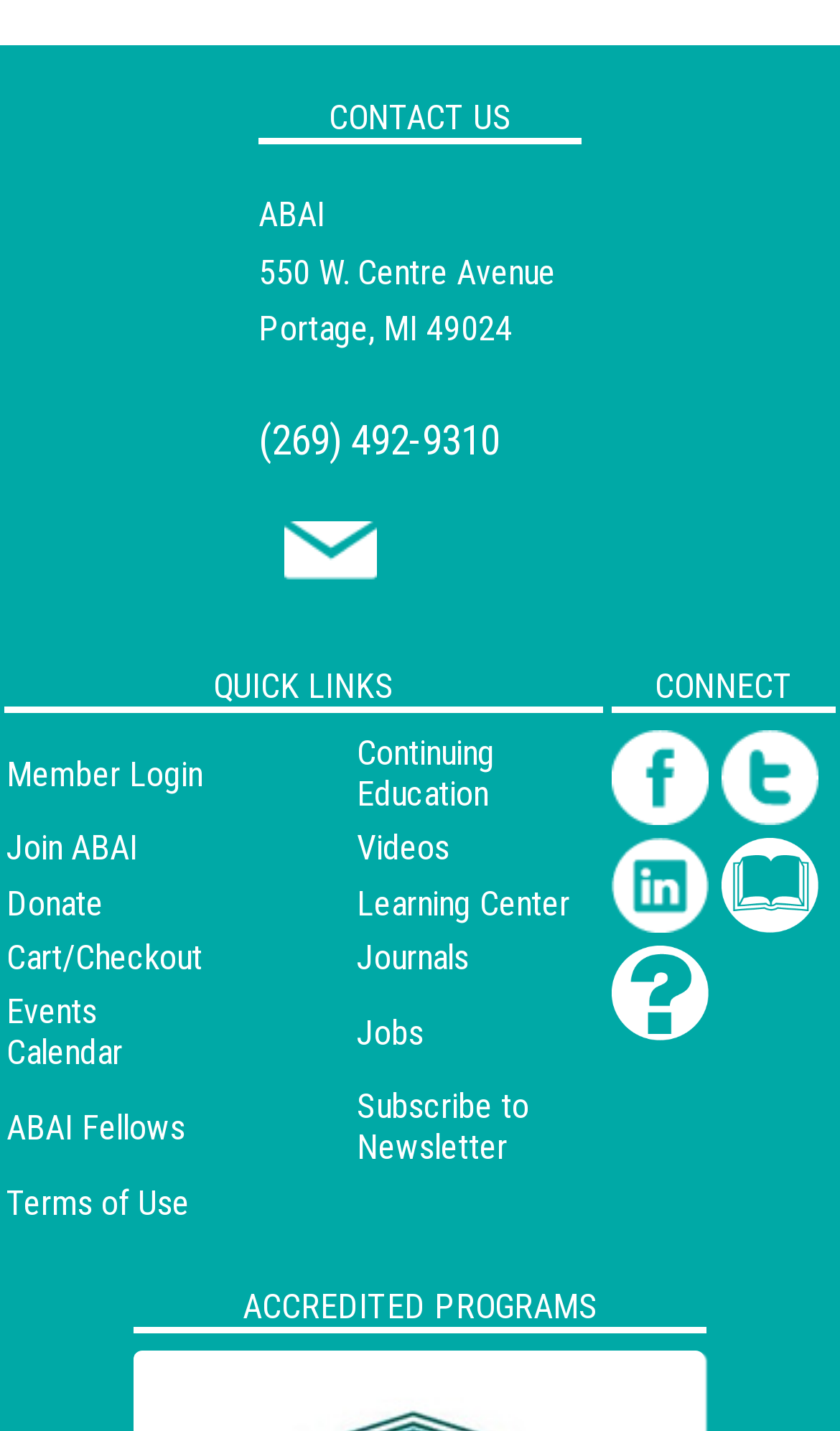Can you specify the bounding box coordinates for the region that should be clicked to fulfill this instruction: "Check Donate".

[0.008, 0.616, 0.123, 0.645]